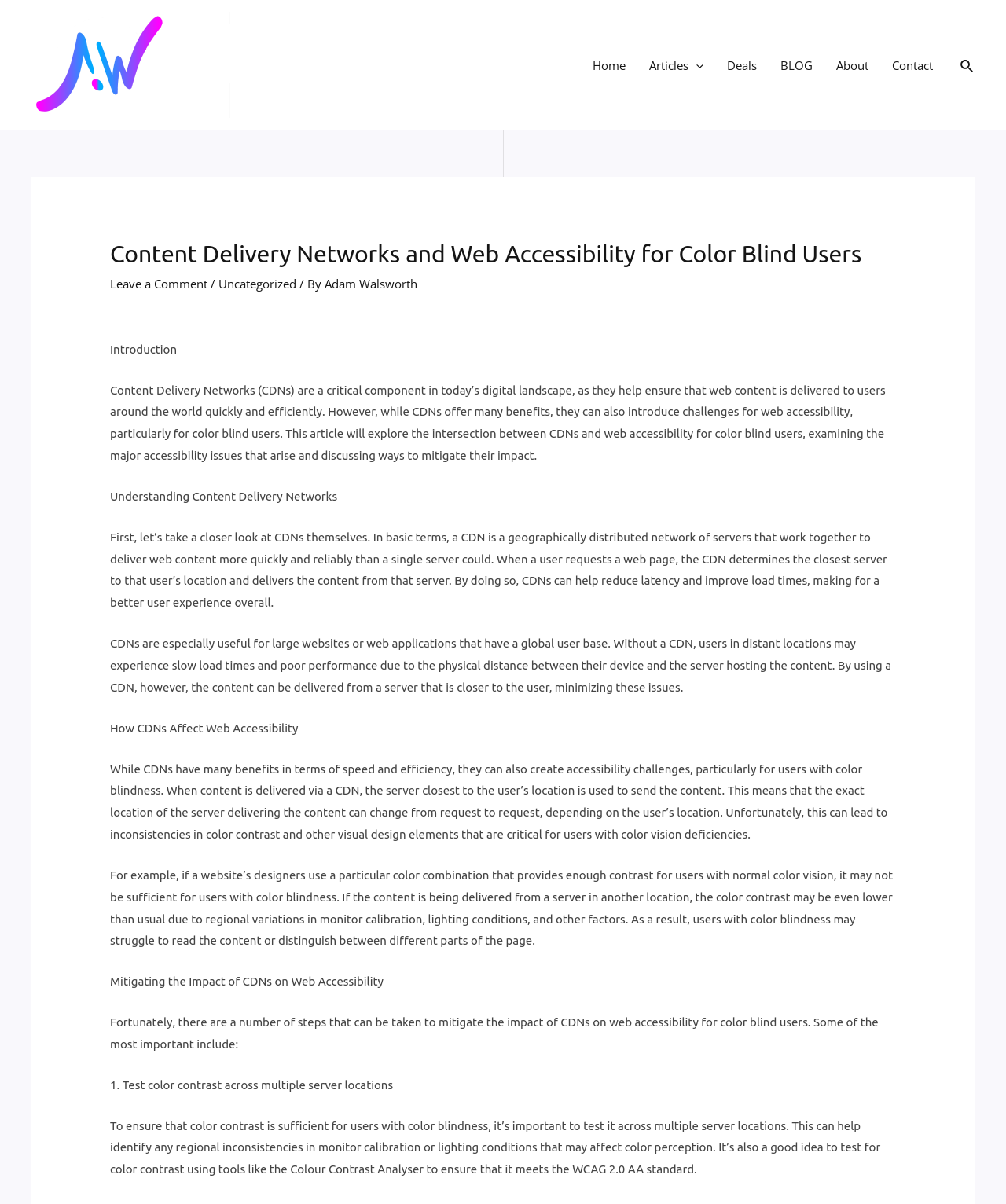Select the bounding box coordinates of the element I need to click to carry out the following instruction: "Click on the 'Articles Menu Toggle'".

[0.633, 0.031, 0.711, 0.077]